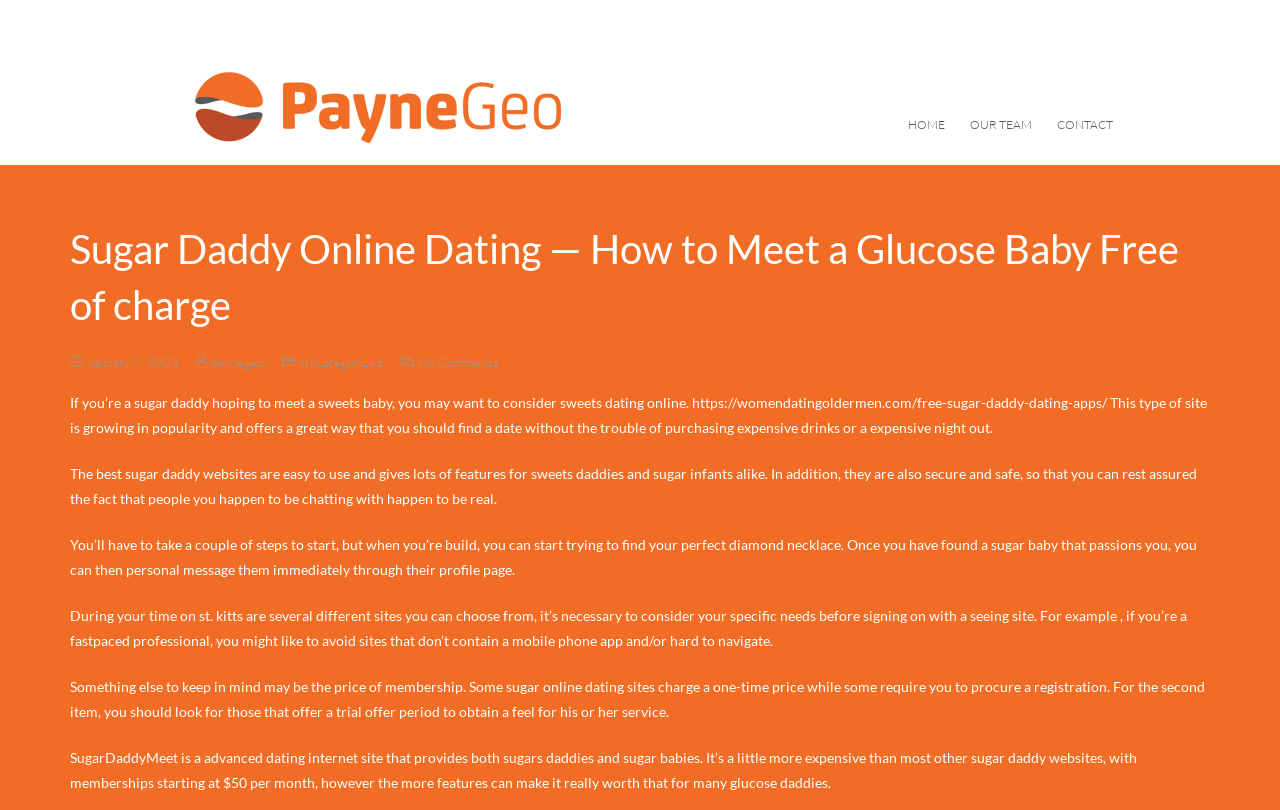Generate a thorough explanation of the webpage's elements.

The webpage is about sugar daddy online dating, specifically focusing on how to meet a sugar baby for free. At the top, there are four links: an empty link, followed by "HOME", "OUR TEAM", and "CONTACT", aligned horizontally. 

Below these links, there is an article section that takes up most of the page. The article's title, "Sugar Daddy Online Dating — How to Meet a Glucose Baby Free of charge", is prominently displayed. Underneath the title, there is a timestamp showing "January 7, 2023", followed by three links: "paynegeo", "Uncategorized", and "No Comments". 

The main content of the article is divided into five paragraphs. The first paragraph introduces the concept of sugar daddy online dating and its benefits. The second paragraph provides more information about sugar daddy websites, highlighting their ease of use, features, and security. The third paragraph explains the process of finding a sugar baby on these websites. The fourth paragraph advises readers to consider their specific needs when choosing a dating site, such as mobile app availability and ease of navigation. The fifth paragraph discusses the cost of membership, suggesting that readers look for sites with trial periods.

There is one external link in the article, pointing to a website about free sugar daddy dating apps. The webpage does not contain any images.